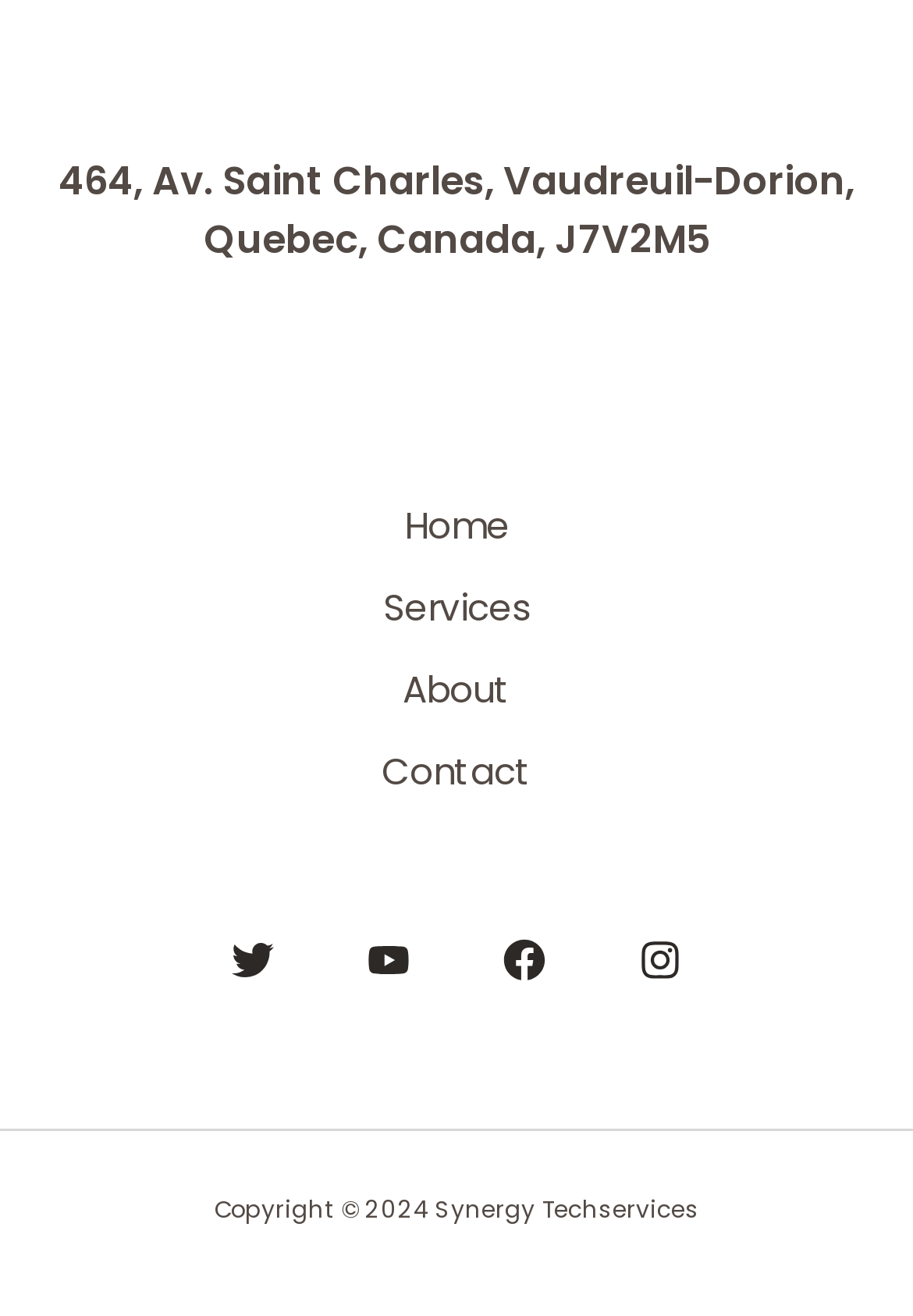Find the bounding box coordinates of the element's region that should be clicked in order to follow the given instruction: "go to home page". The coordinates should consist of four float numbers between 0 and 1, i.e., [left, top, right, bottom].

[0.391, 0.371, 0.609, 0.432]